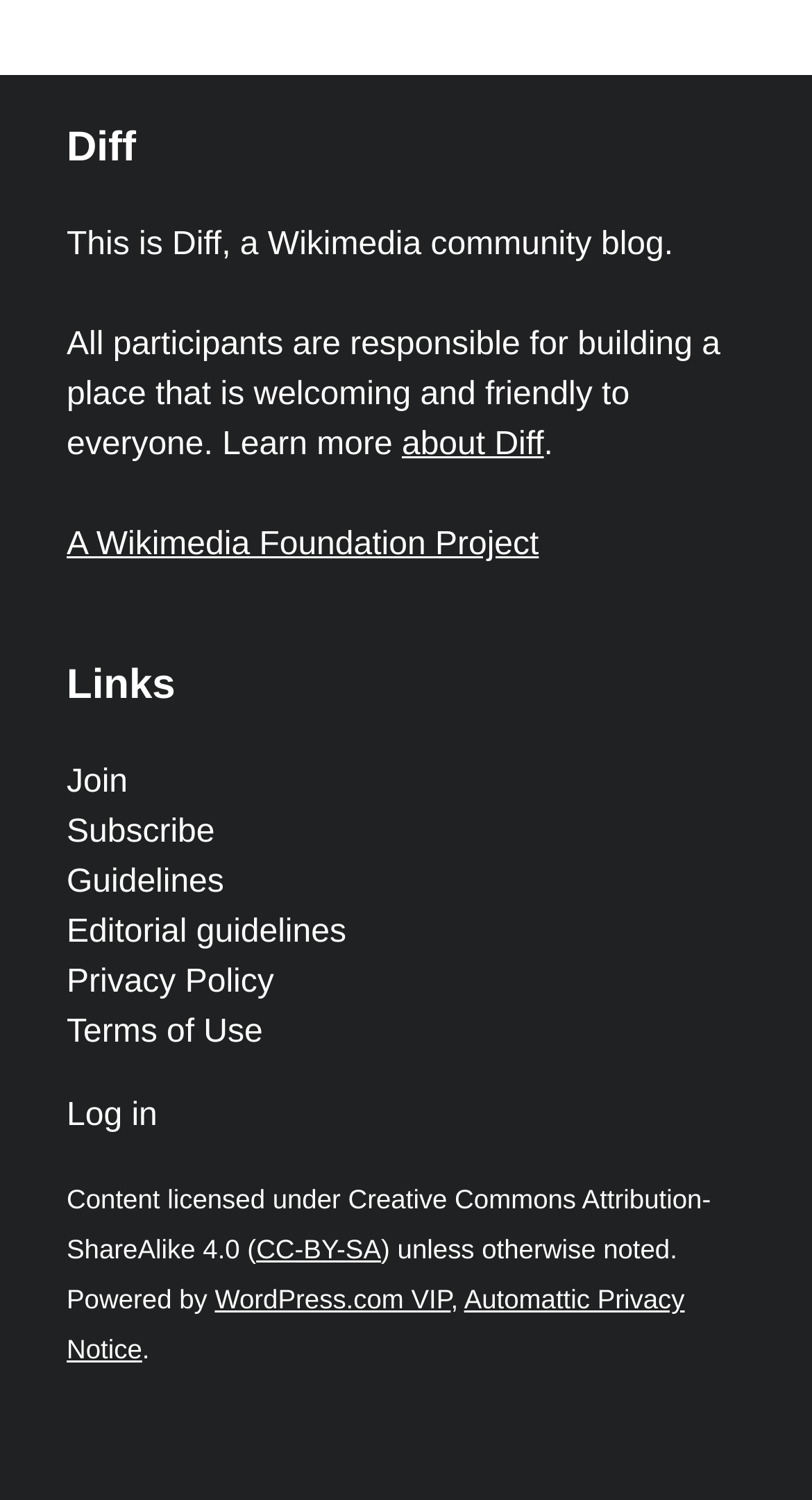Identify the bounding box coordinates of the element to click to follow this instruction: 'Visit the about page'. Ensure the coordinates are four float values between 0 and 1, provided as [left, top, right, bottom].

[0.495, 0.285, 0.67, 0.309]